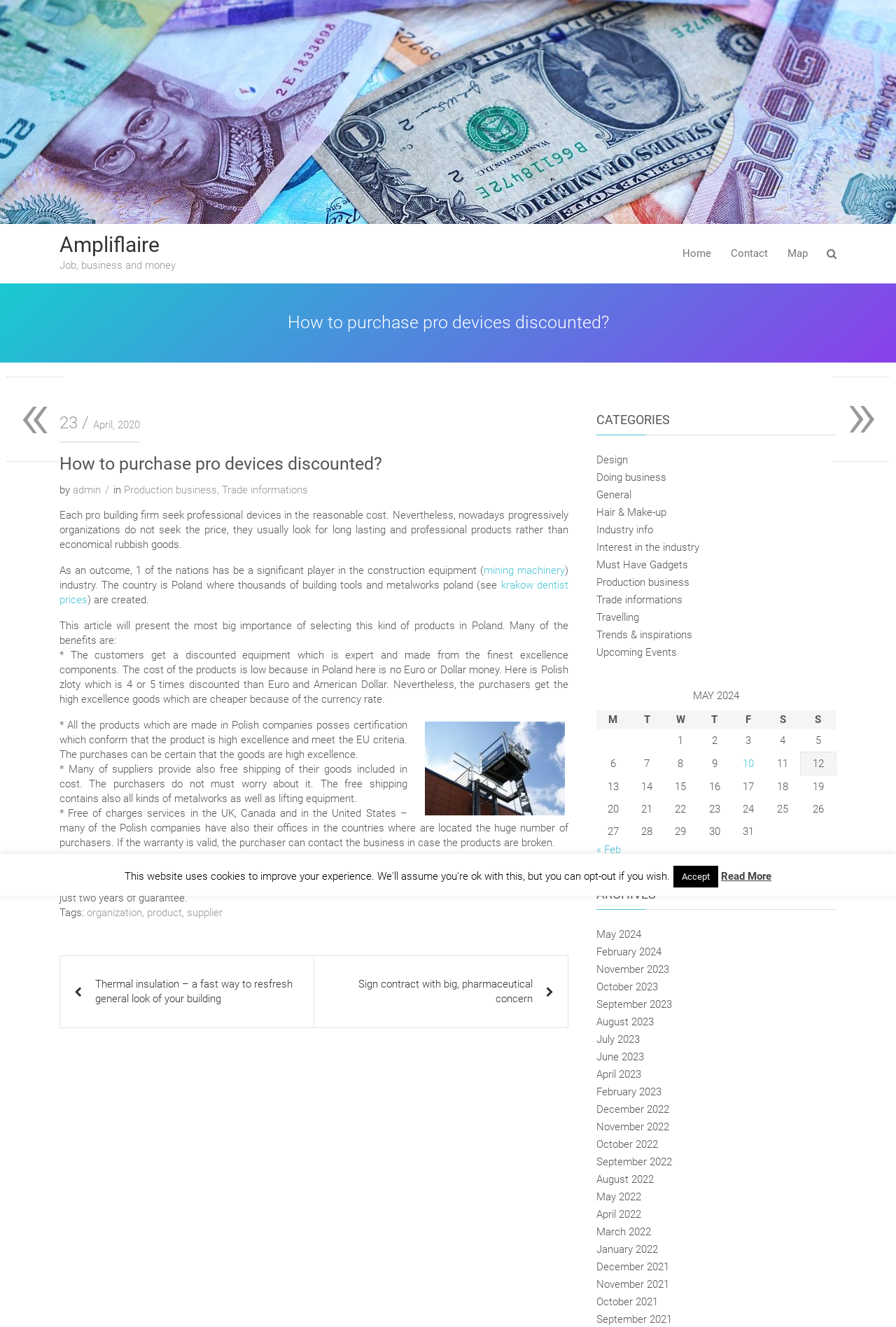Determine the bounding box coordinates for the element that should be clicked to follow this instruction: "Read the article 'How to purchase pro devices discounted?'". The coordinates should be given as four float numbers between 0 and 1, in the format [left, top, right, bottom].

[0.066, 0.235, 0.934, 0.252]